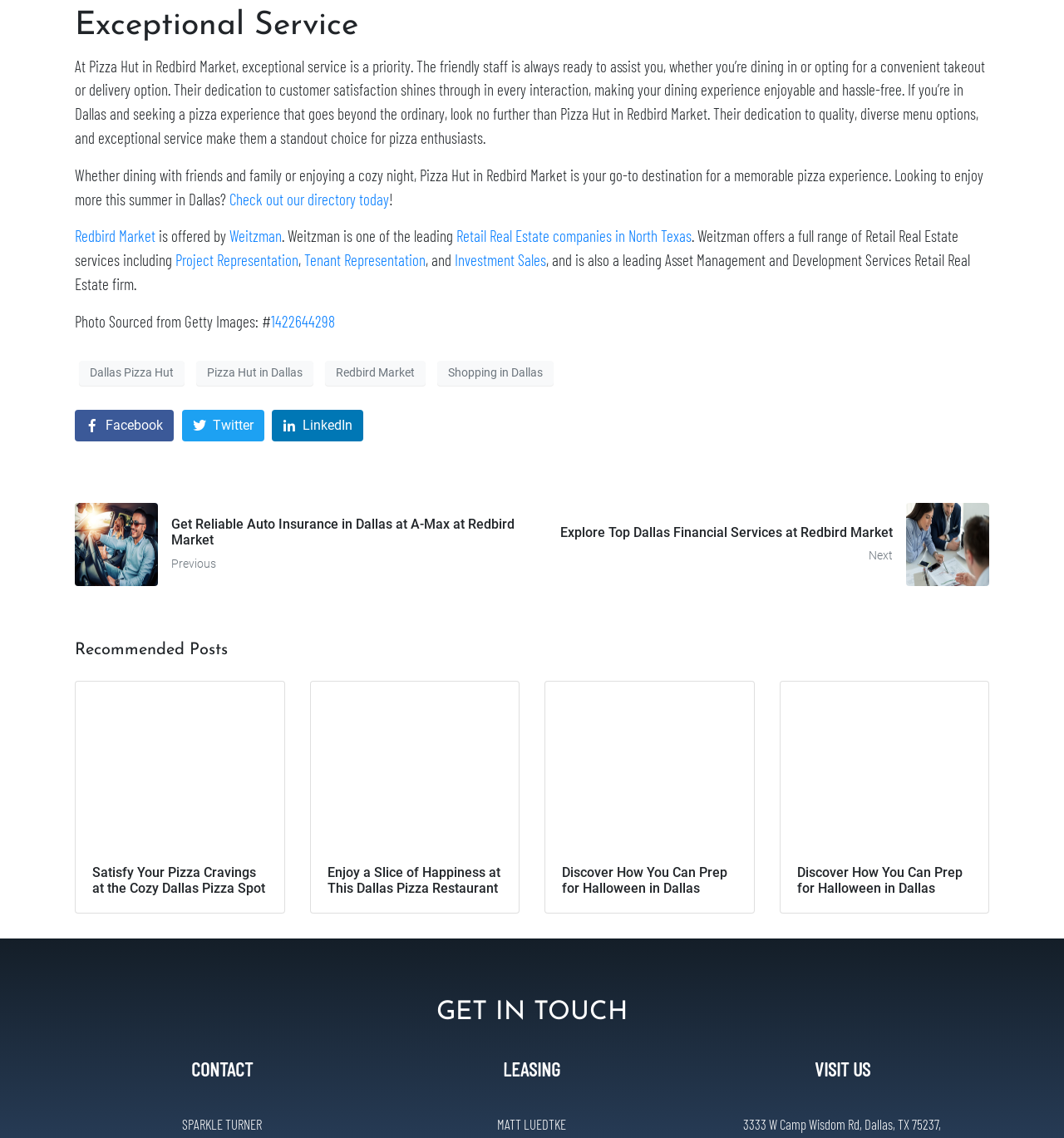Reply to the question with a single word or phrase:
What is the priority of Pizza Hut in Redbird Market?

Exceptional service